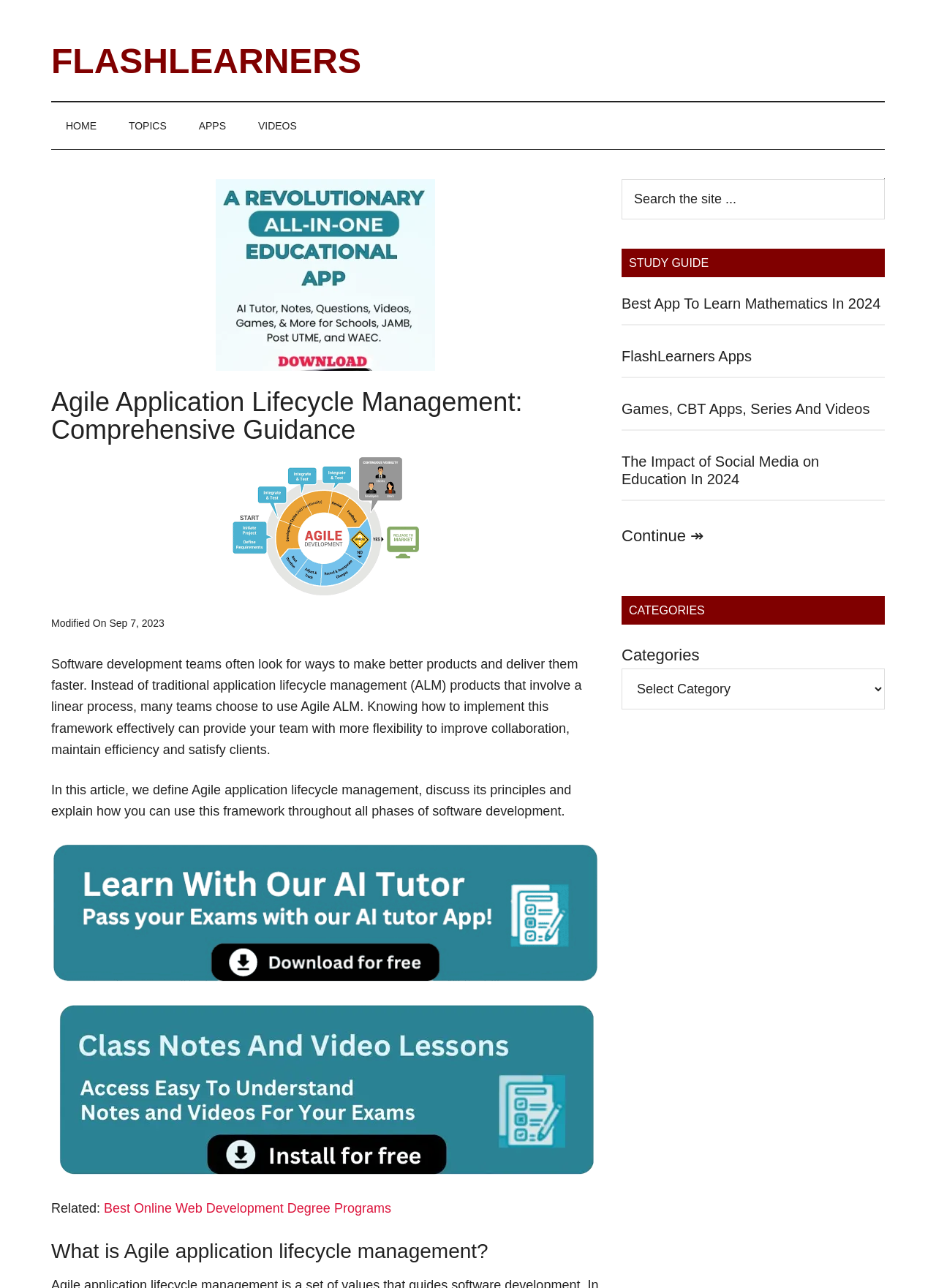Please find the bounding box coordinates of the element that needs to be clicked to perform the following instruction: "Click on the 'Continue' link". The bounding box coordinates should be four float numbers between 0 and 1, represented as [left, top, right, bottom].

[0.664, 0.409, 0.752, 0.423]